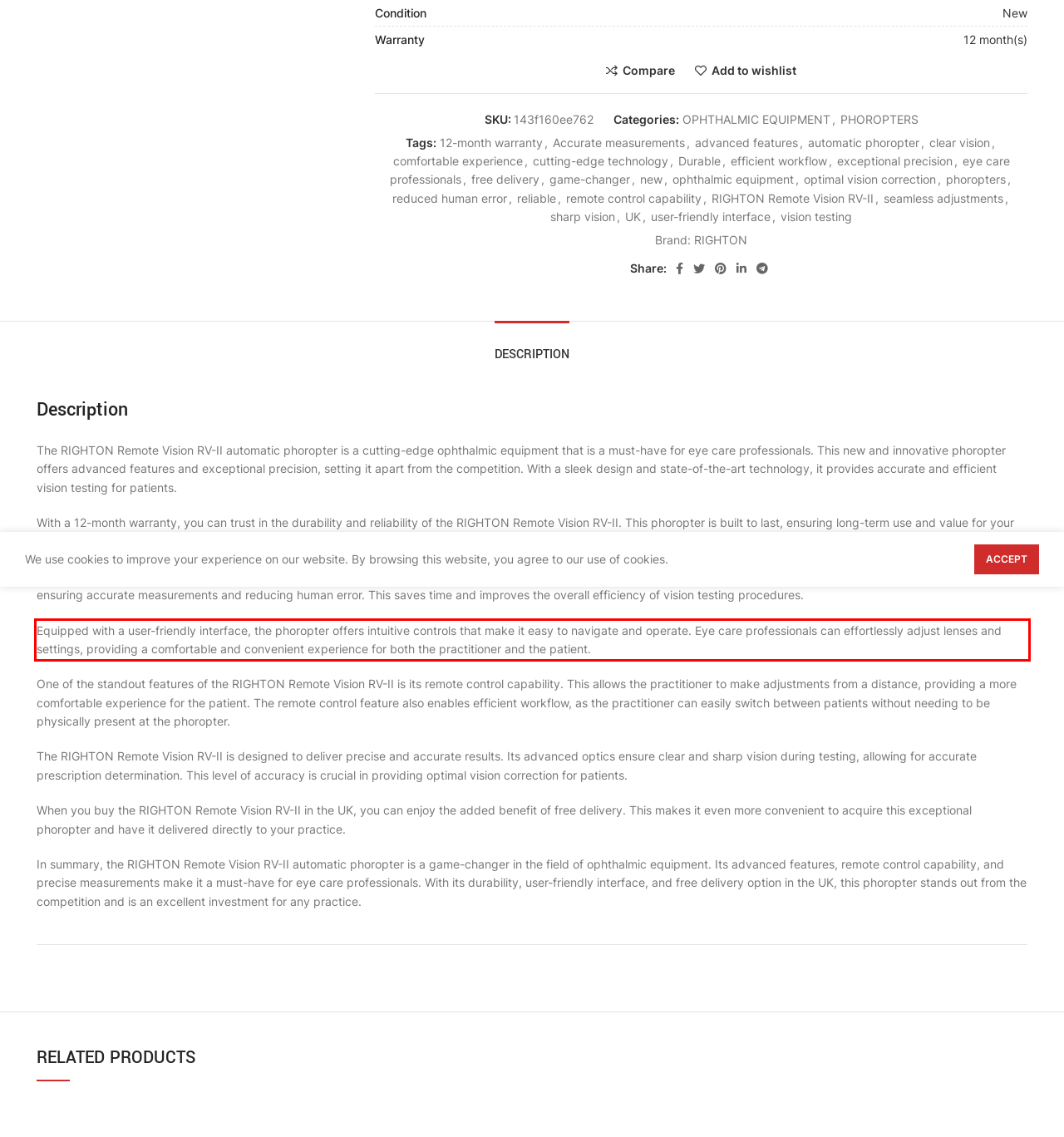Identify the text inside the red bounding box on the provided webpage screenshot by performing OCR.

Equipped with a user-friendly interface, the phoropter offers intuitive controls that make it easy to navigate and operate. Eye care professionals can effortlessly adjust lenses and settings, providing a comfortable and convenient experience for both the practitioner and the patient.